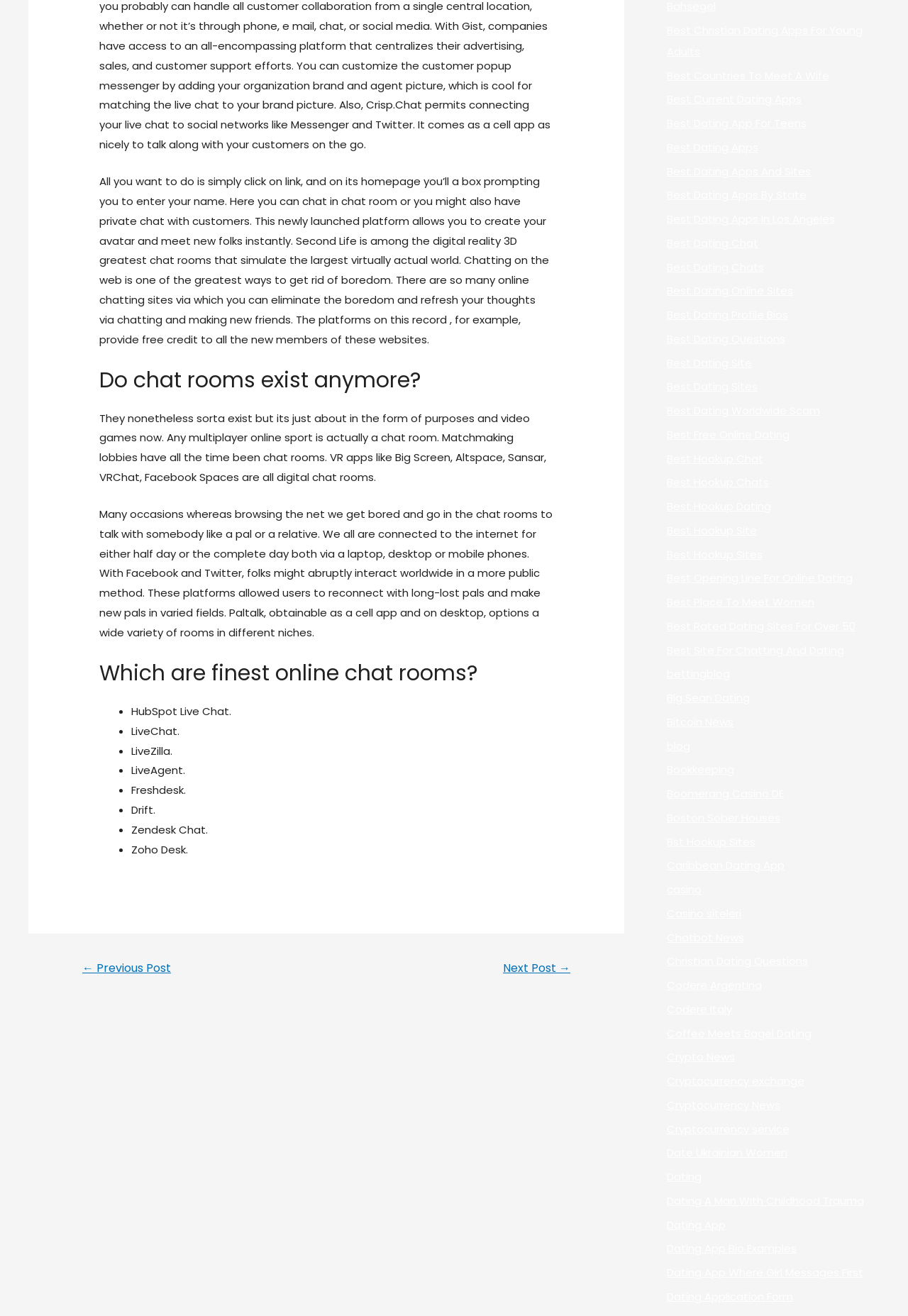Determine the bounding box coordinates of the clickable element to achieve the following action: 'Click on 'Posts''. Provide the coordinates as four float values between 0 and 1, formatted as [left, top, right, bottom].

[0.031, 0.709, 0.688, 0.748]